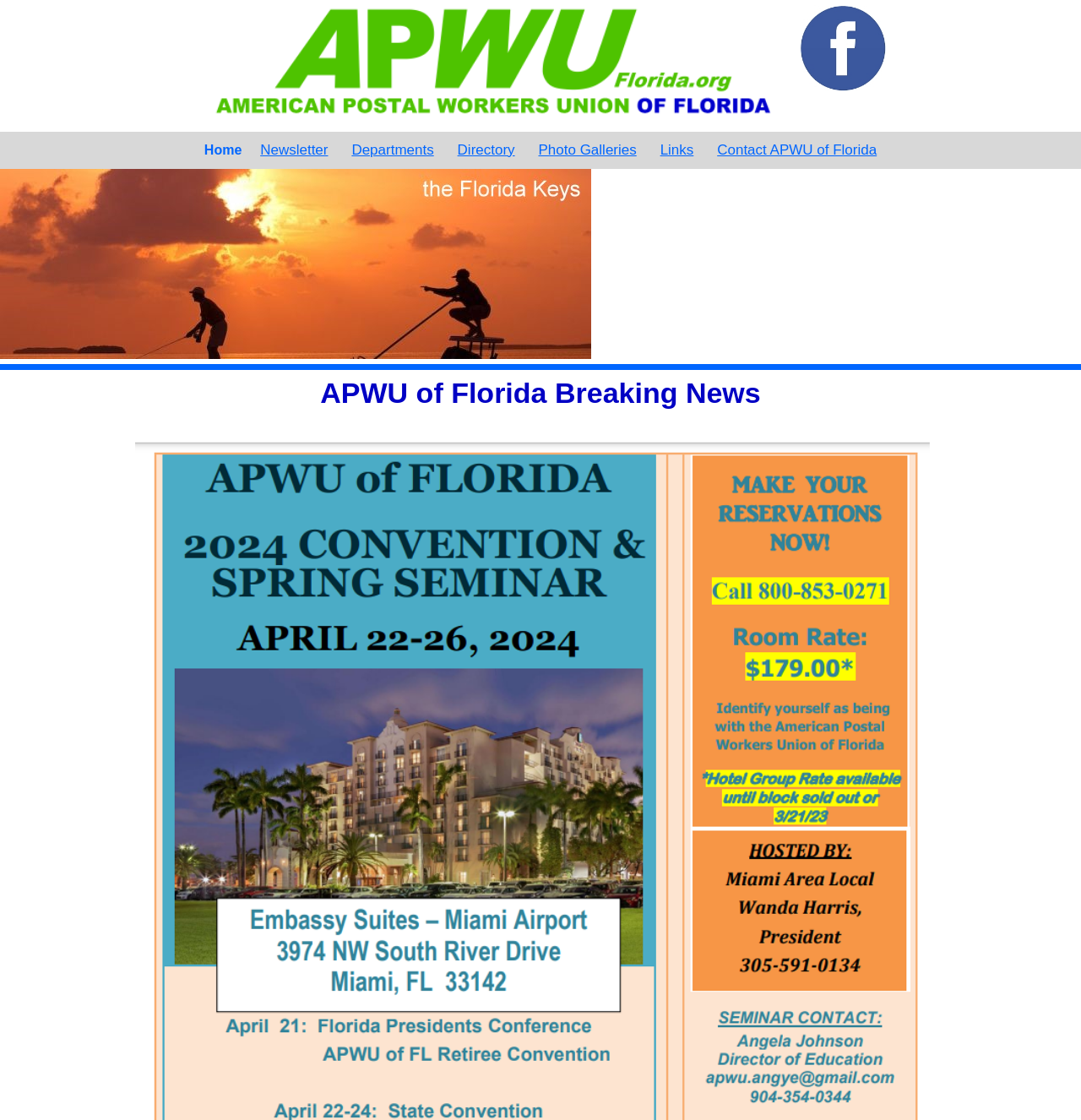Specify the bounding box coordinates of the element's area that should be clicked to execute the given instruction: "Explore the photo galleries". The coordinates should be four float numbers between 0 and 1, i.e., [left, top, right, bottom].

[0.489, 0.117, 0.598, 0.151]